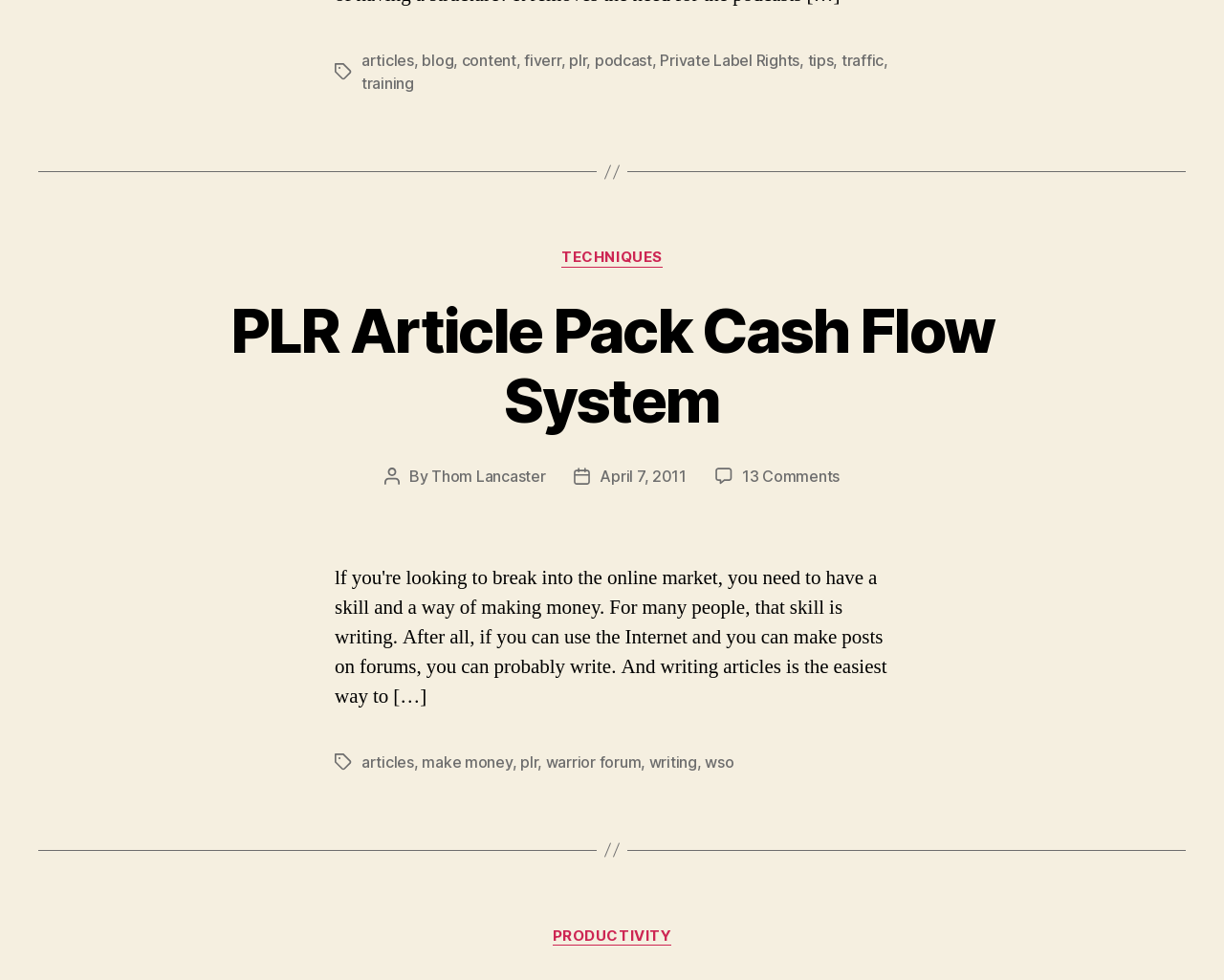Give a one-word or one-phrase response to the question:
What is the title of the article?

PLR Article Pack Cash Flow System